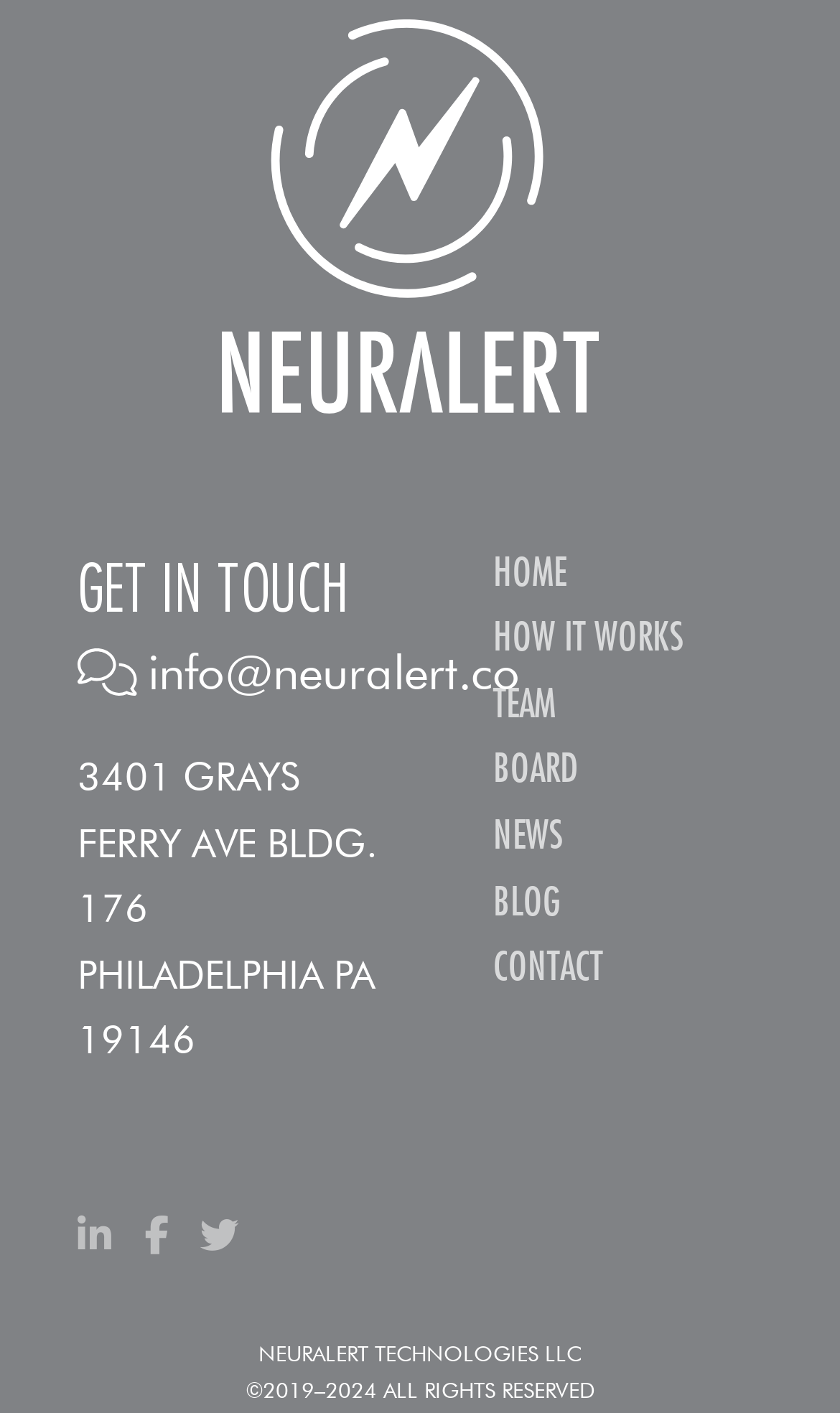Please pinpoint the bounding box coordinates for the region I should click to adhere to this instruction: "Contact Neuralert".

[0.587, 0.663, 0.813, 0.71]